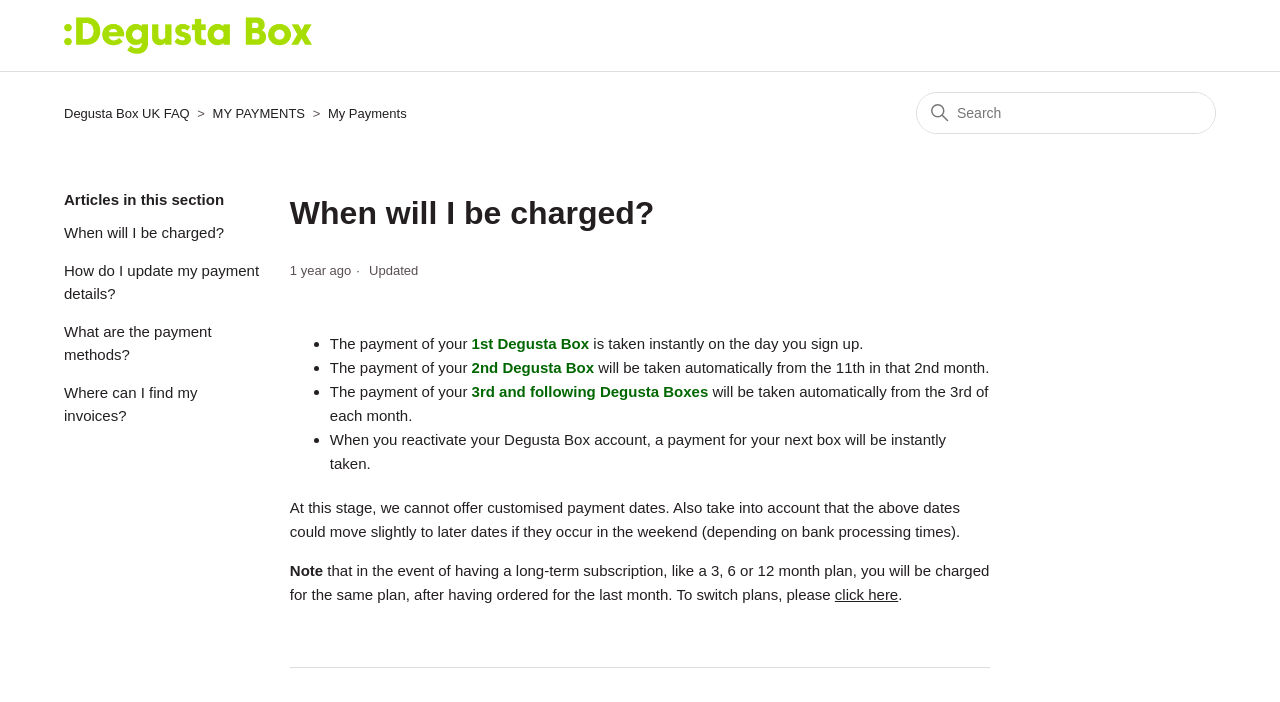Please reply to the following question using a single word or phrase: 
Can I customize my payment dates?

No